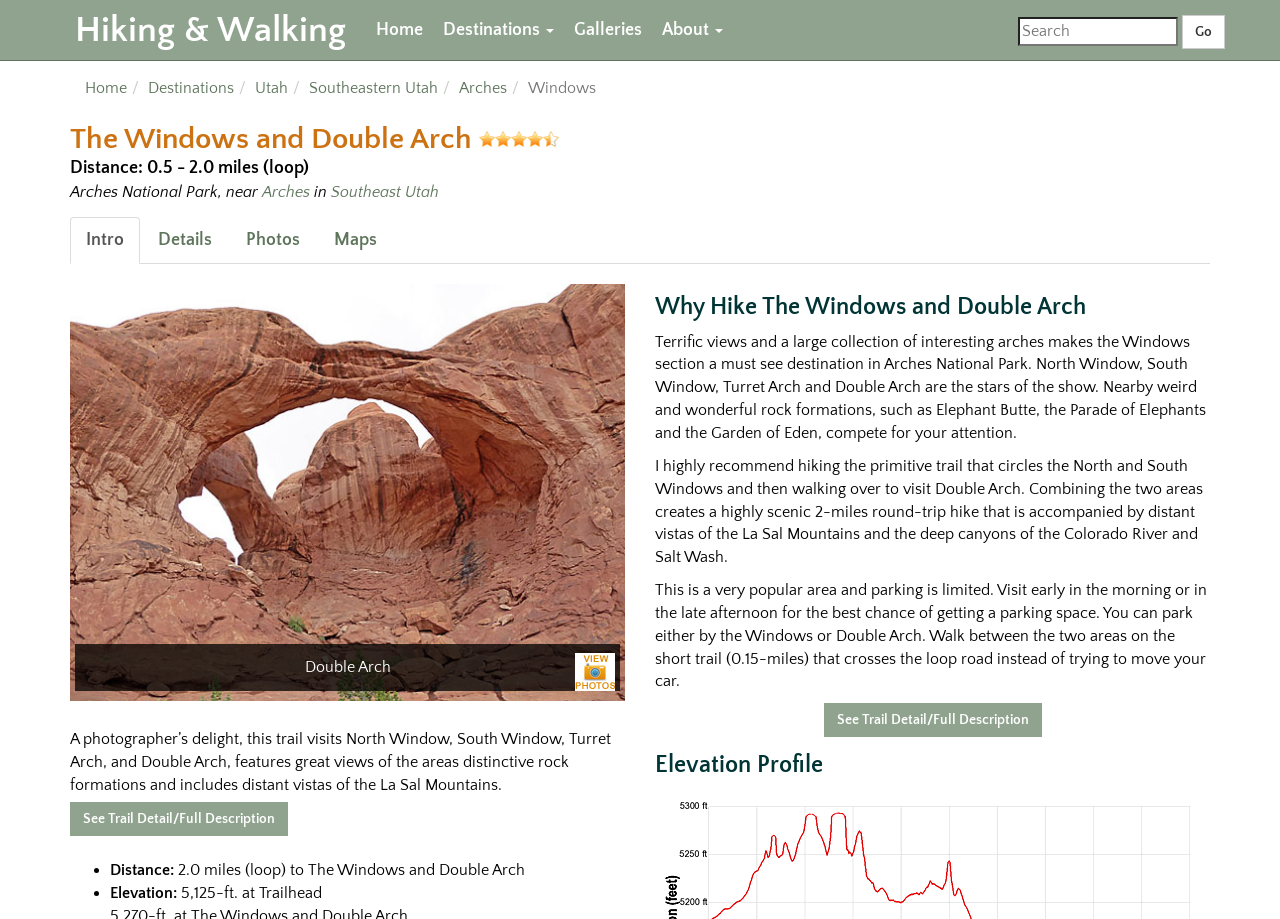Based on the element description "Destinations", predict the bounding box coordinates of the UI element.

[0.116, 0.086, 0.183, 0.106]